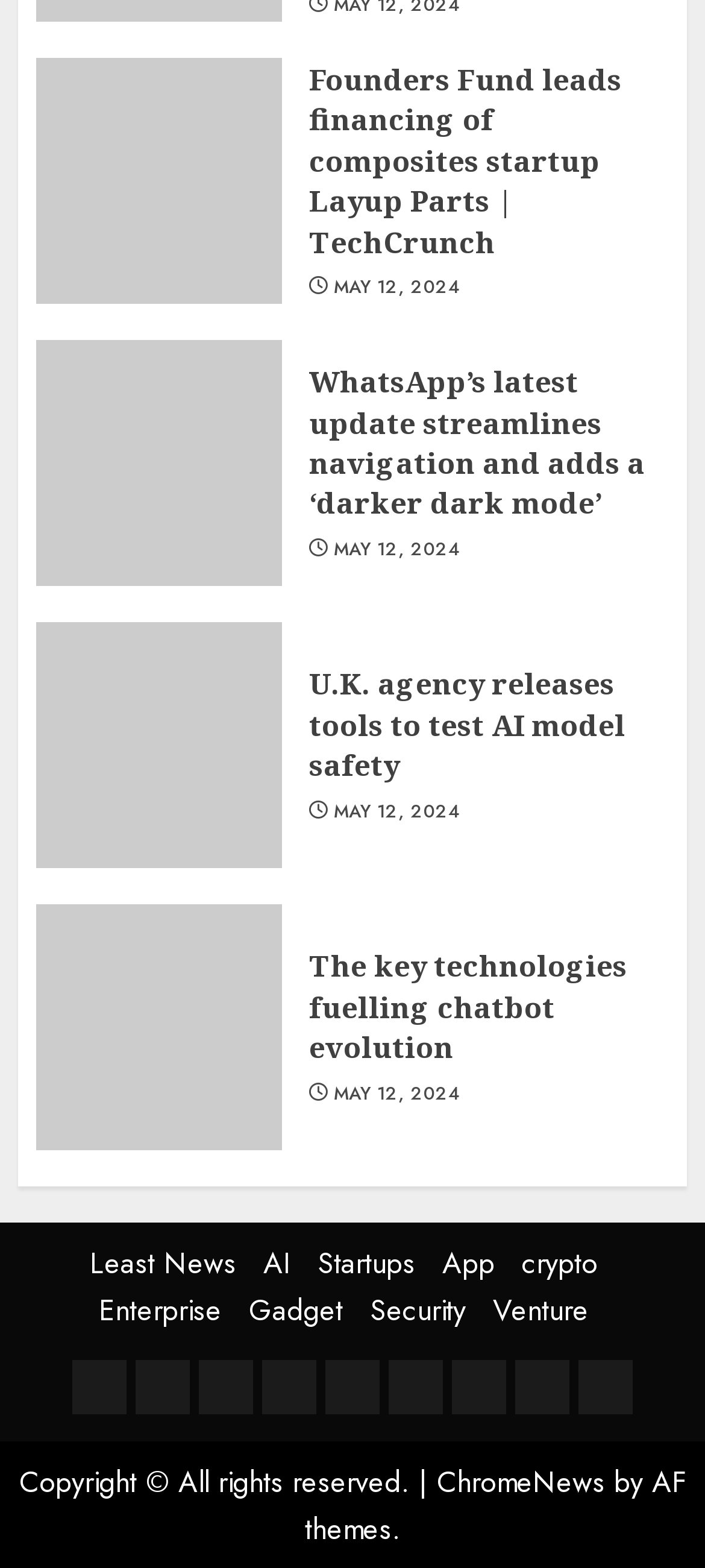Determine the bounding box coordinates of the target area to click to execute the following instruction: "Browse news in AI category."

[0.373, 0.792, 0.412, 0.819]